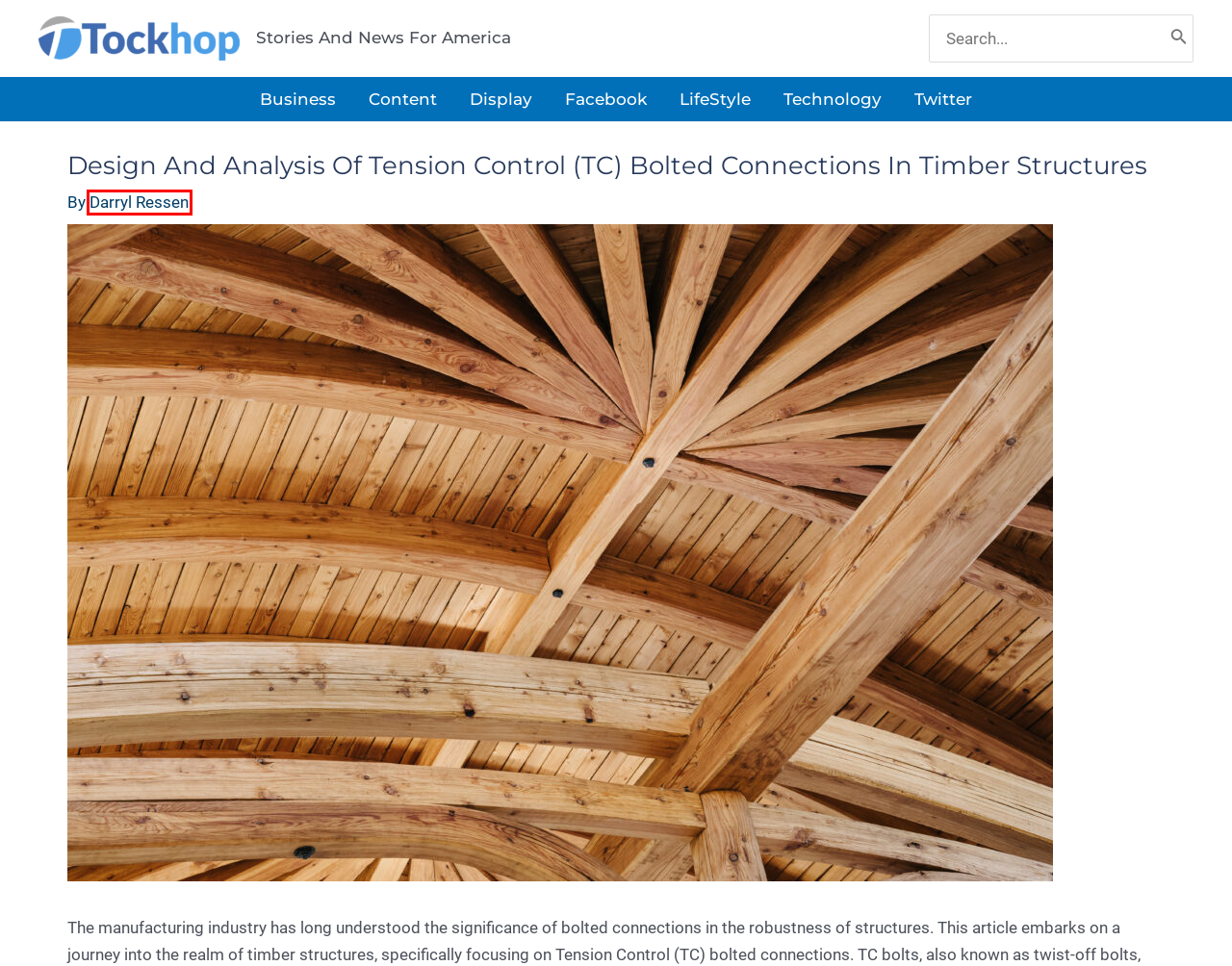Analyze the webpage screenshot with a red bounding box highlighting a UI element. Select the description that best matches the new webpage after clicking the highlighted element. Here are the options:
A. Terms Of Service – Tockhop
B. Darryl Ressen – Tockhop
C. Tockhop – Stories And News For America
D. Display Advertising Shows Huge Potential On Gaming Platforms – Tockhop
E. An Experimental Study On The Behavior Of TC Bolts In Structural Steel Connections – AA
F. Enhancing Sustainability In The Textile Industry Through Solvent Recycling – Tockhop
G. Should You Move Your Inventory Control To The Cloud? – Tockhop
H. DMCA Policy – Tockhop

B